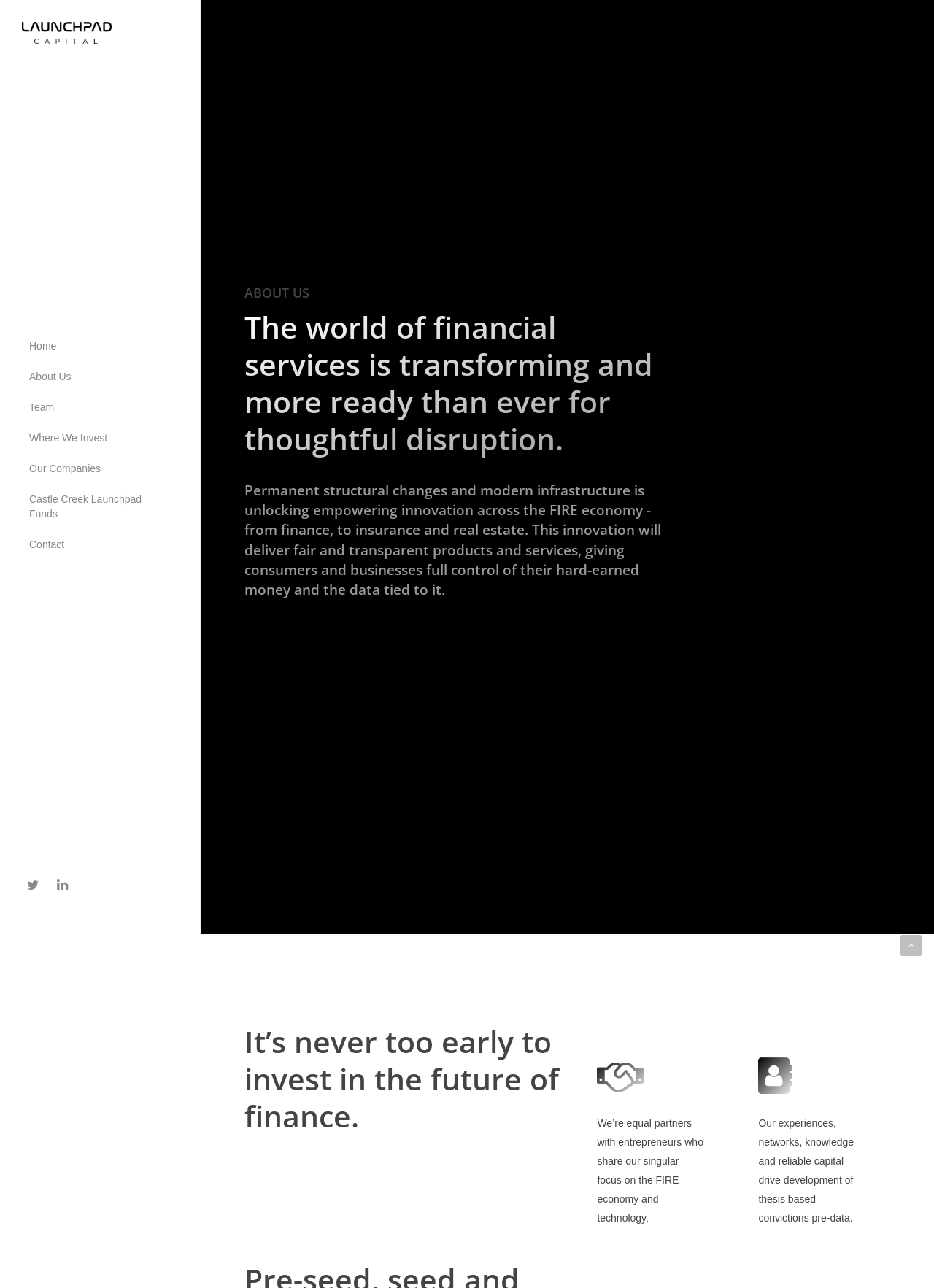Pinpoint the bounding box coordinates of the element to be clicked to execute the instruction: "contact us".

[0.023, 0.41, 0.077, 0.434]